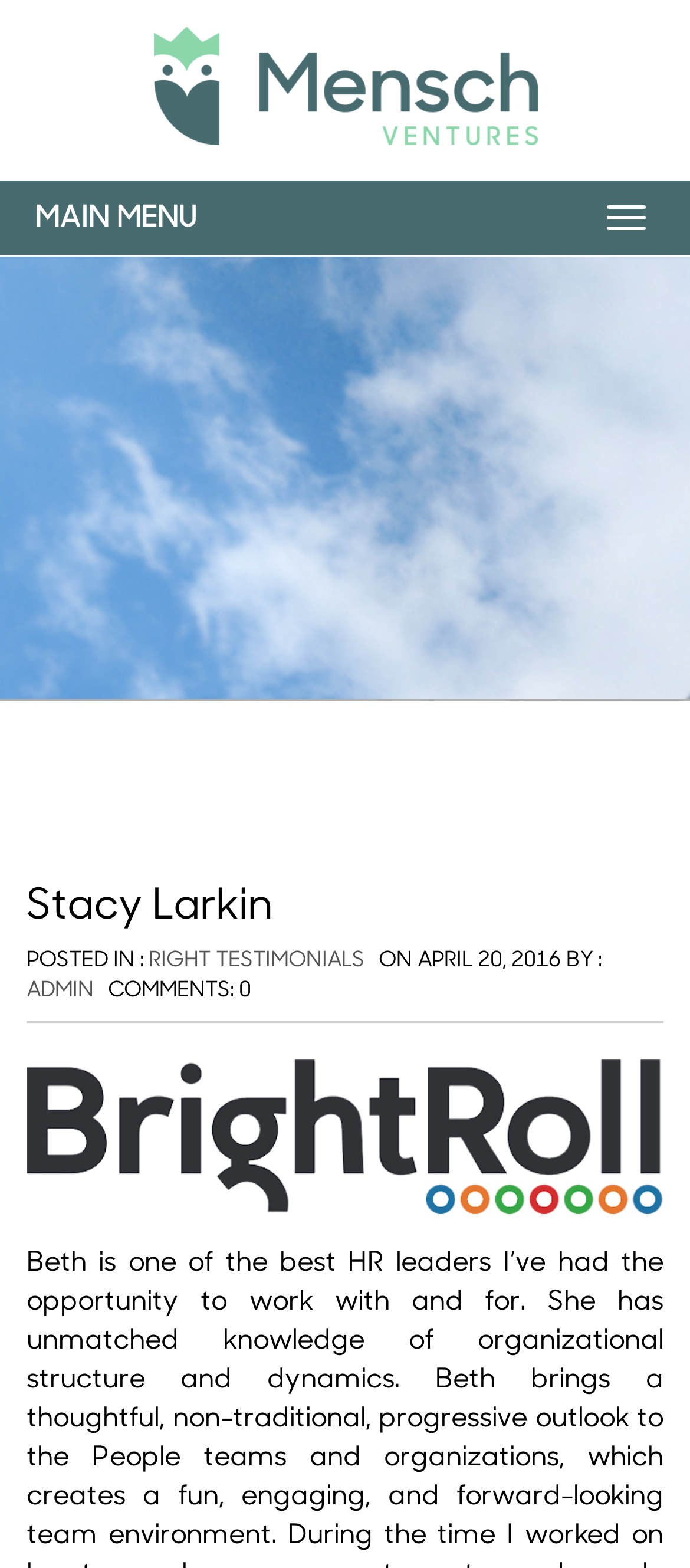With reference to the screenshot, provide a detailed response to the question below:
How many comments does the post have?

The number of comments can be found in the StaticText element, which is 'COMMENTS: 0'. This indicates that the post has no comments.